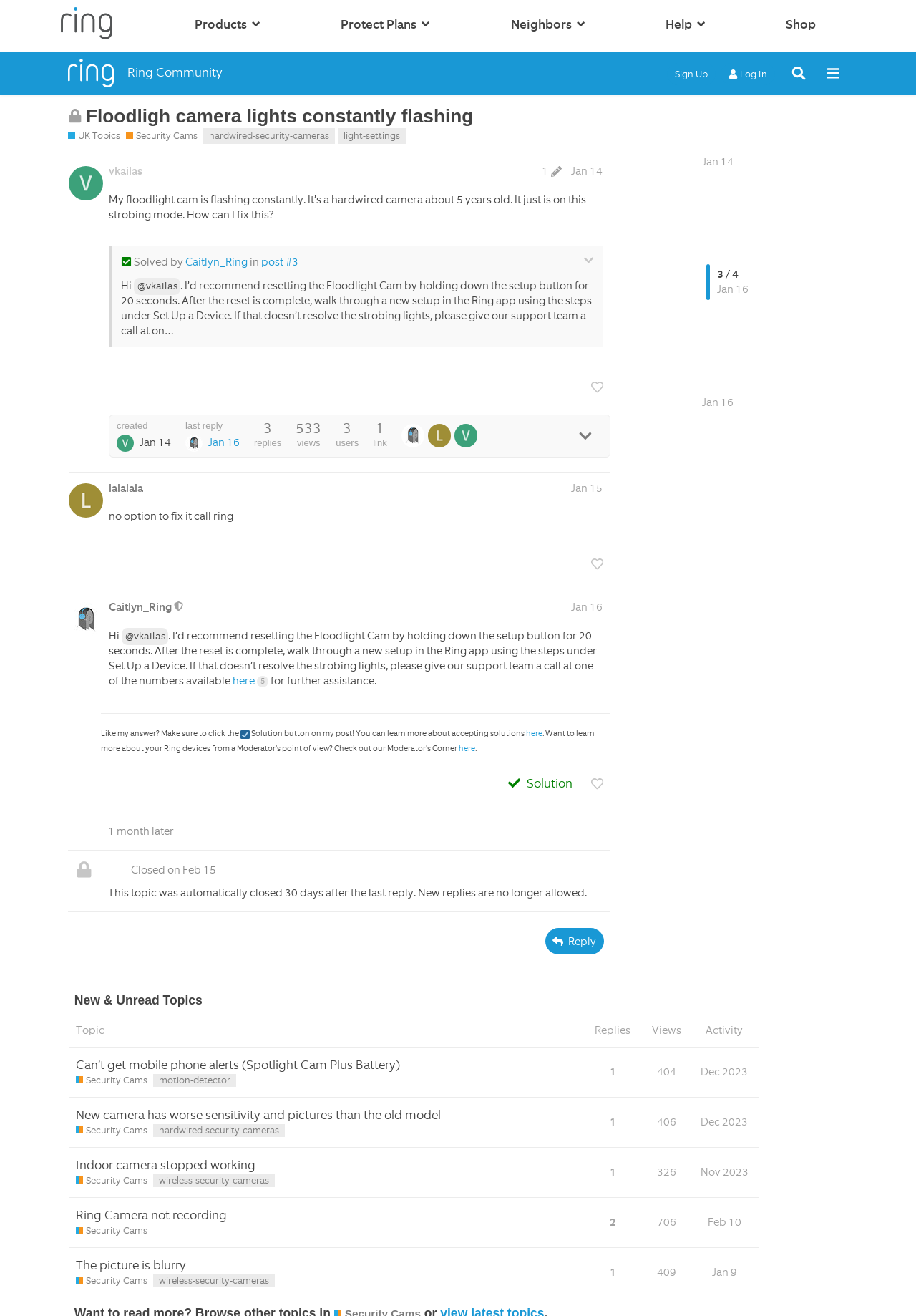Could you determine the bounding box coordinates of the clickable element to complete the instruction: "Click on the 'Sign Up' button"? Provide the coordinates as four float numbers between 0 and 1, i.e., [left, top, right, bottom].

[0.728, 0.048, 0.781, 0.065]